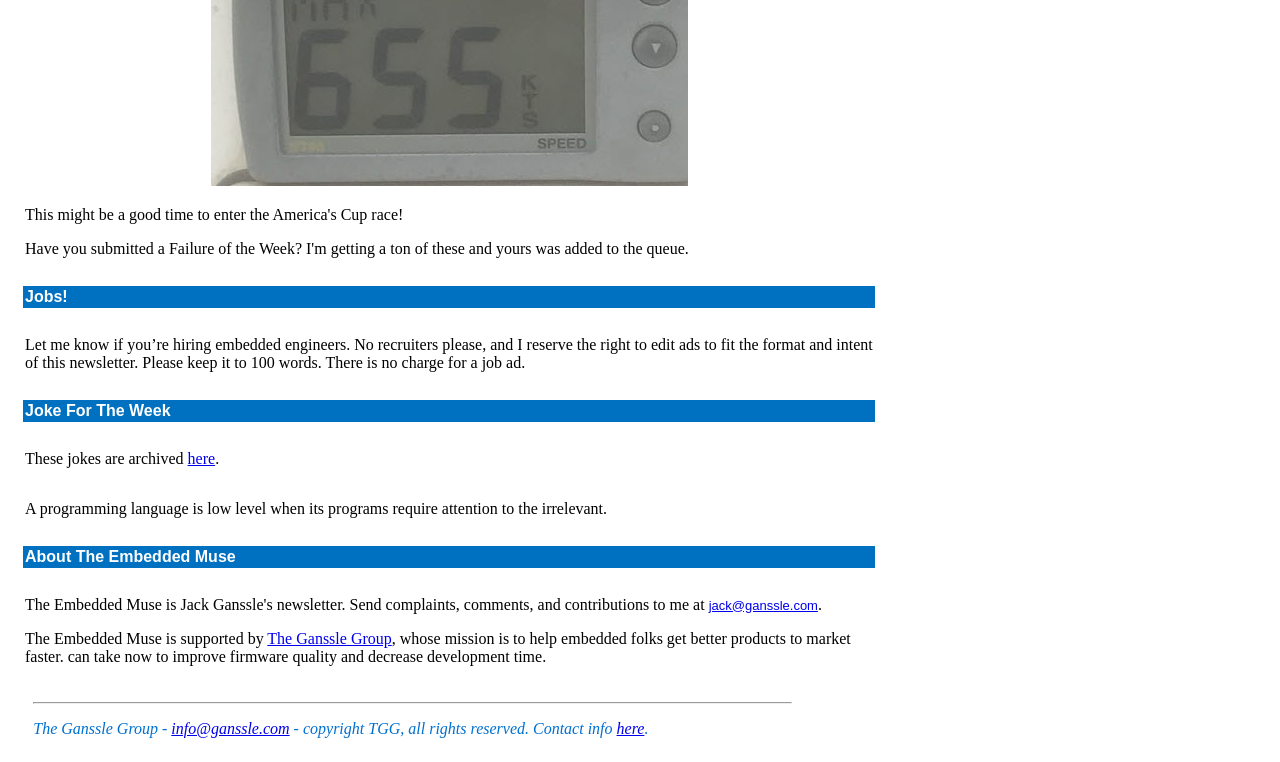Who is the author of The Embedded Muse?
Look at the screenshot and provide an in-depth answer.

The author of The Embedded Muse is Jack Ganssle, which is mentioned in the gridcell with the text 'The Embedded Muse is Jack Ganssle's newsletter'.